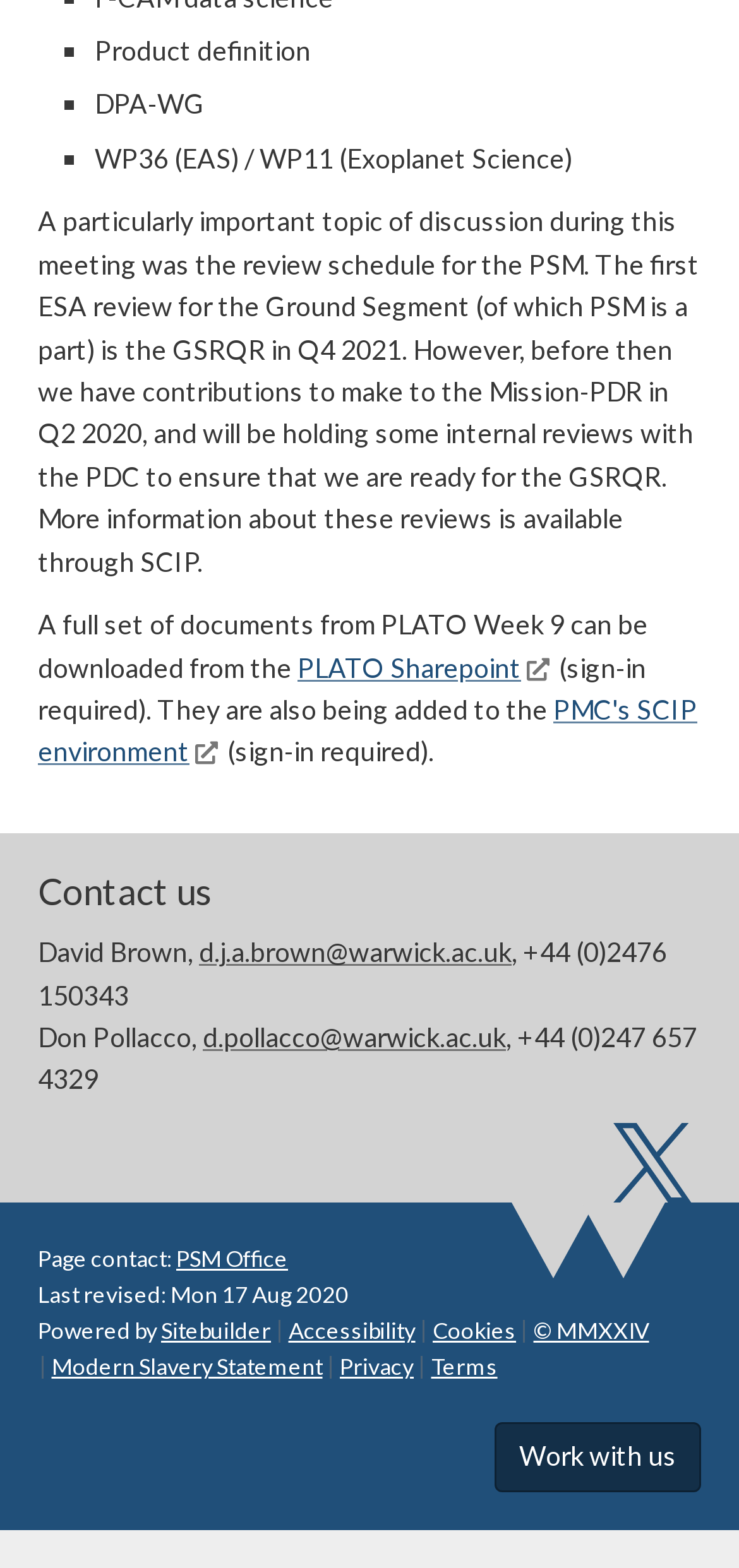Specify the bounding box coordinates of the element's area that should be clicked to execute the given instruction: "View the Modern Slavery Statement". The coordinates should be four float numbers between 0 and 1, i.e., [left, top, right, bottom].

[0.07, 0.863, 0.436, 0.881]